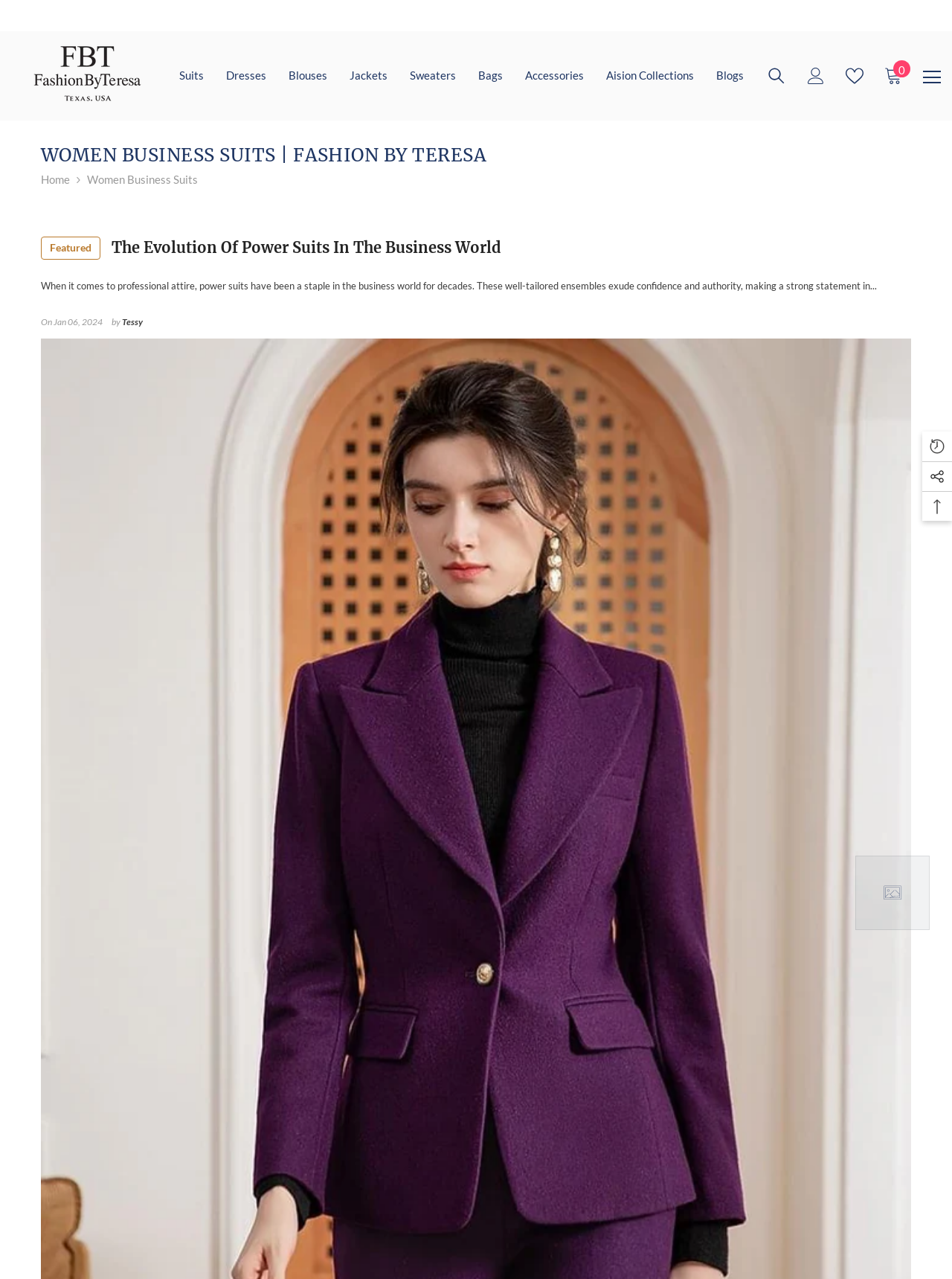Generate the text content of the main headline of the webpage.

WOMEN BUSINESS SUITS | FASHION BY TERESA